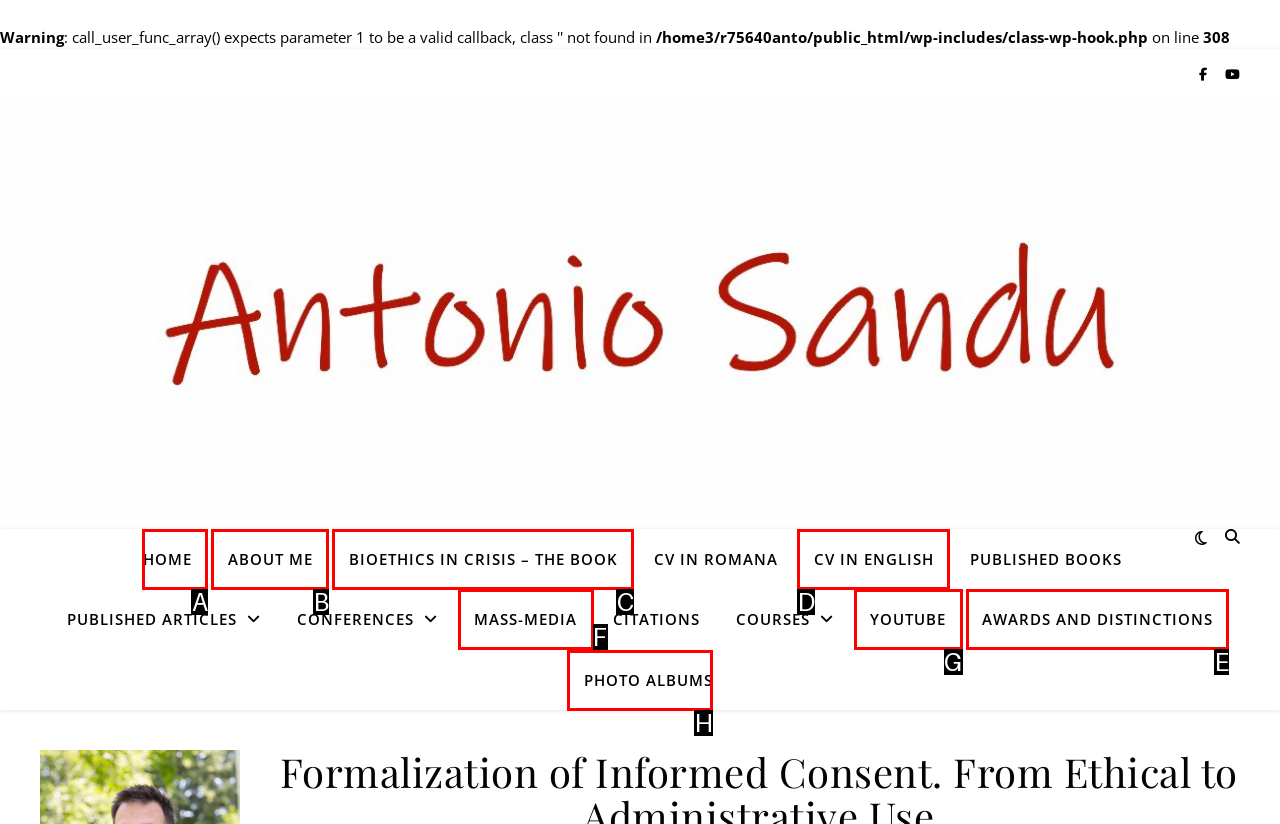Tell me which one HTML element I should click to complete the following task: check awards and distinctions
Answer with the option's letter from the given choices directly.

E